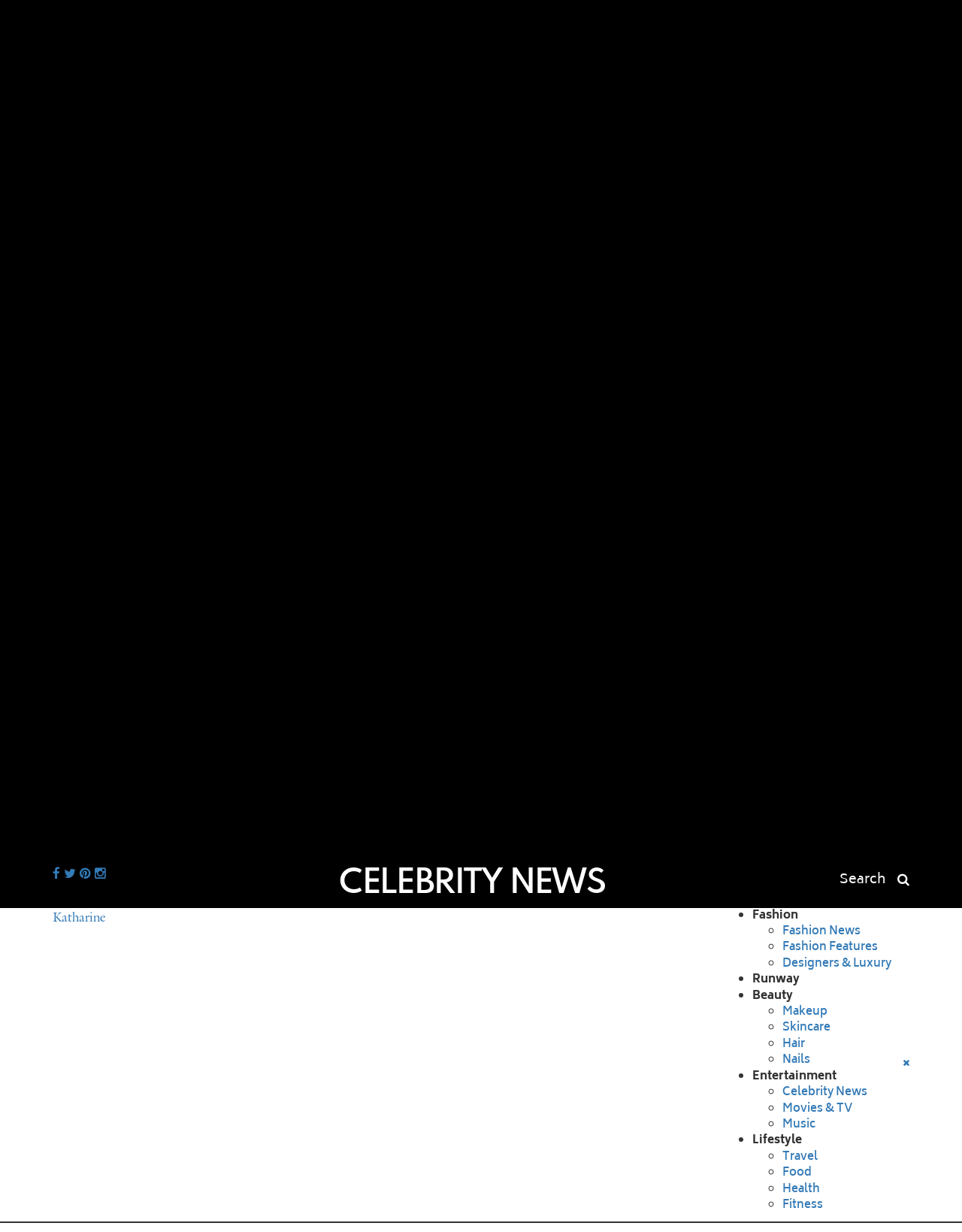Please reply to the following question with a single word or a short phrase:
What is the purpose of the icon ''?

To share